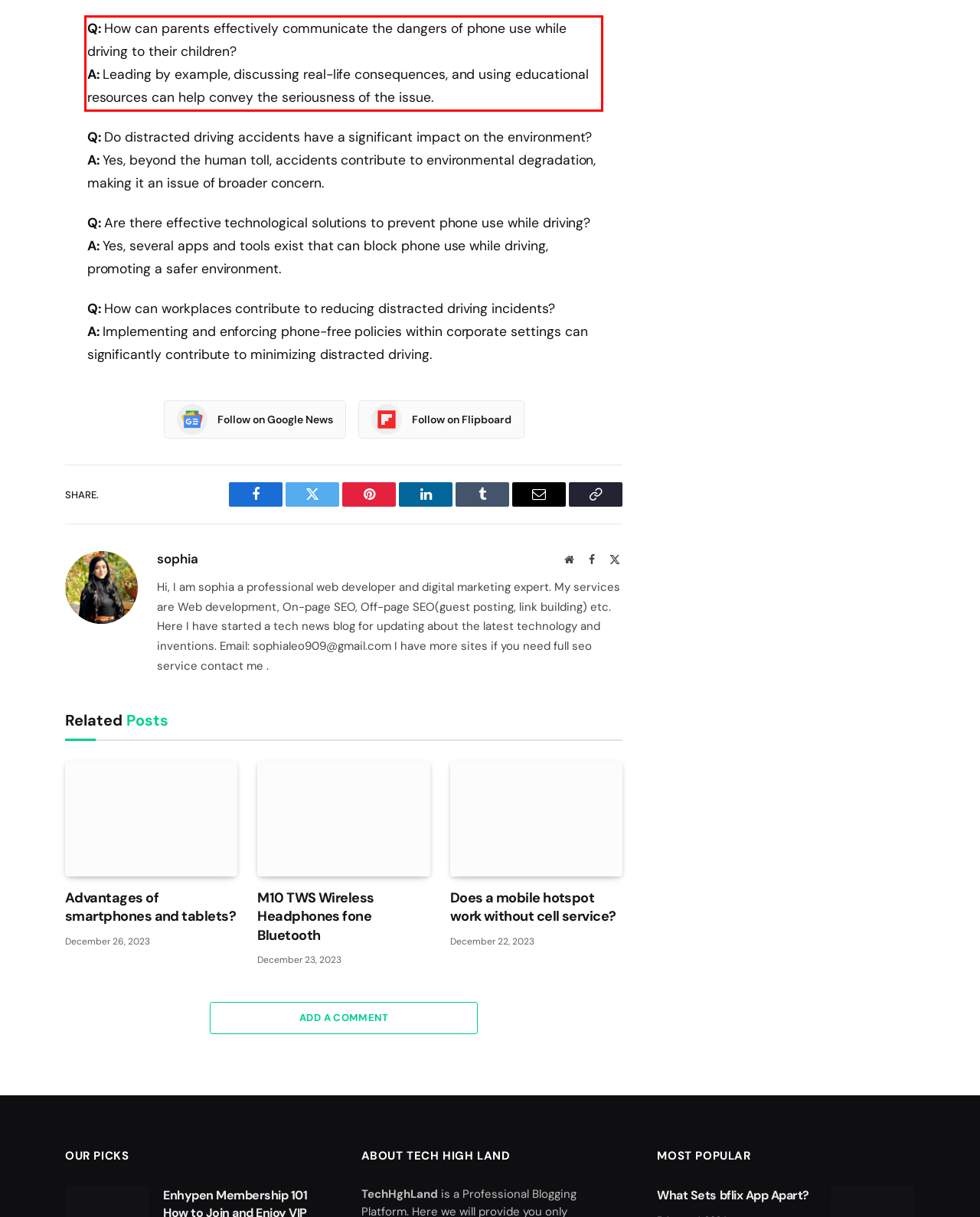The screenshot provided shows a webpage with a red bounding box. Apply OCR to the text within this red bounding box and provide the extracted content.

Q: How can parents effectively communicate the dangers of phone use while driving to their children? A: Leading by example, discussing real-life consequences, and using educational resources can help convey the seriousness of the issue.